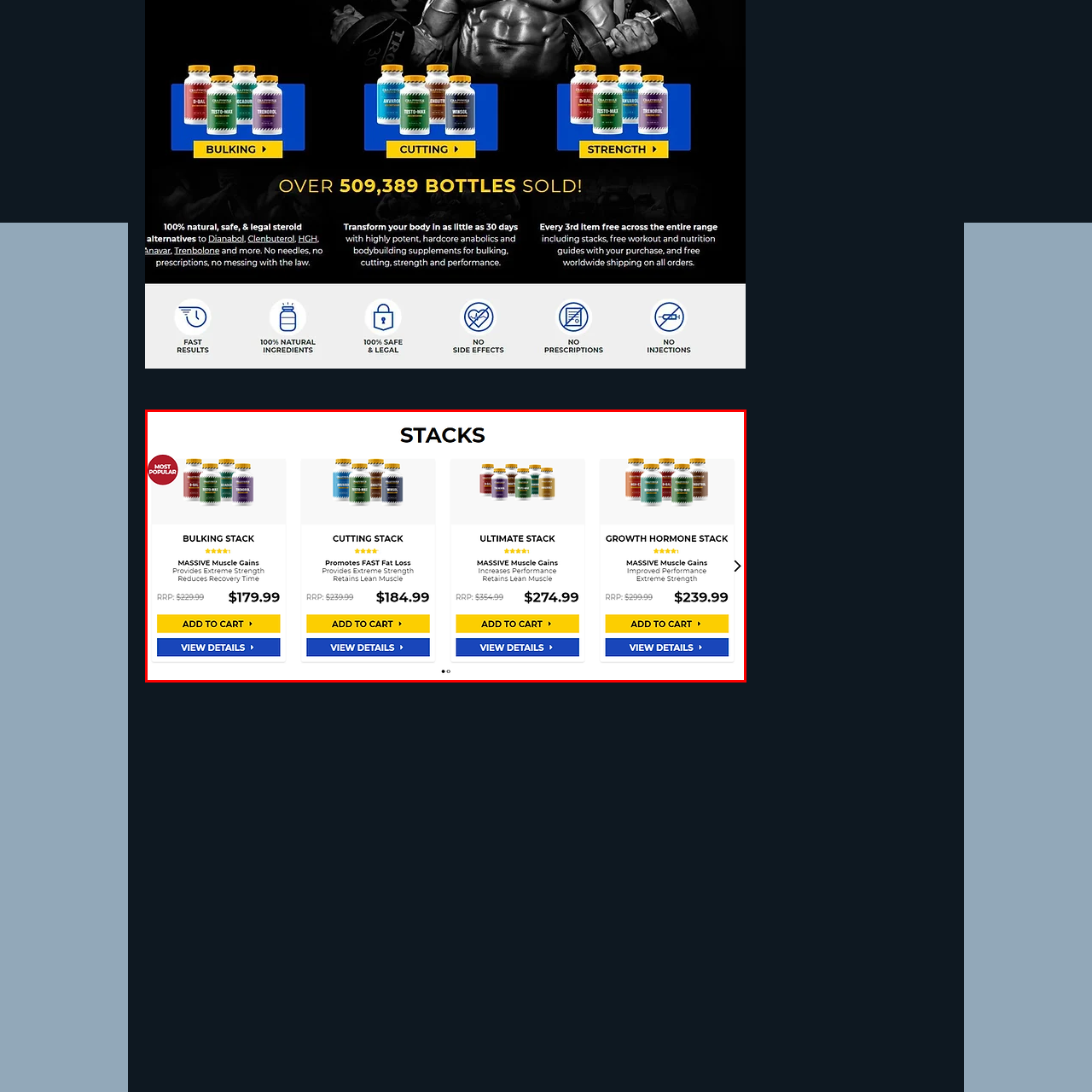Please look at the image within the red bounding box and provide a detailed answer to the following question based on the visual information: What is the purpose of the Cutting Stack?

According to the product description, the Cutting Stack is designed to promote rapid fat loss while retaining lean muscle, making it ideal for those looking to trim down without sacrificing strength.